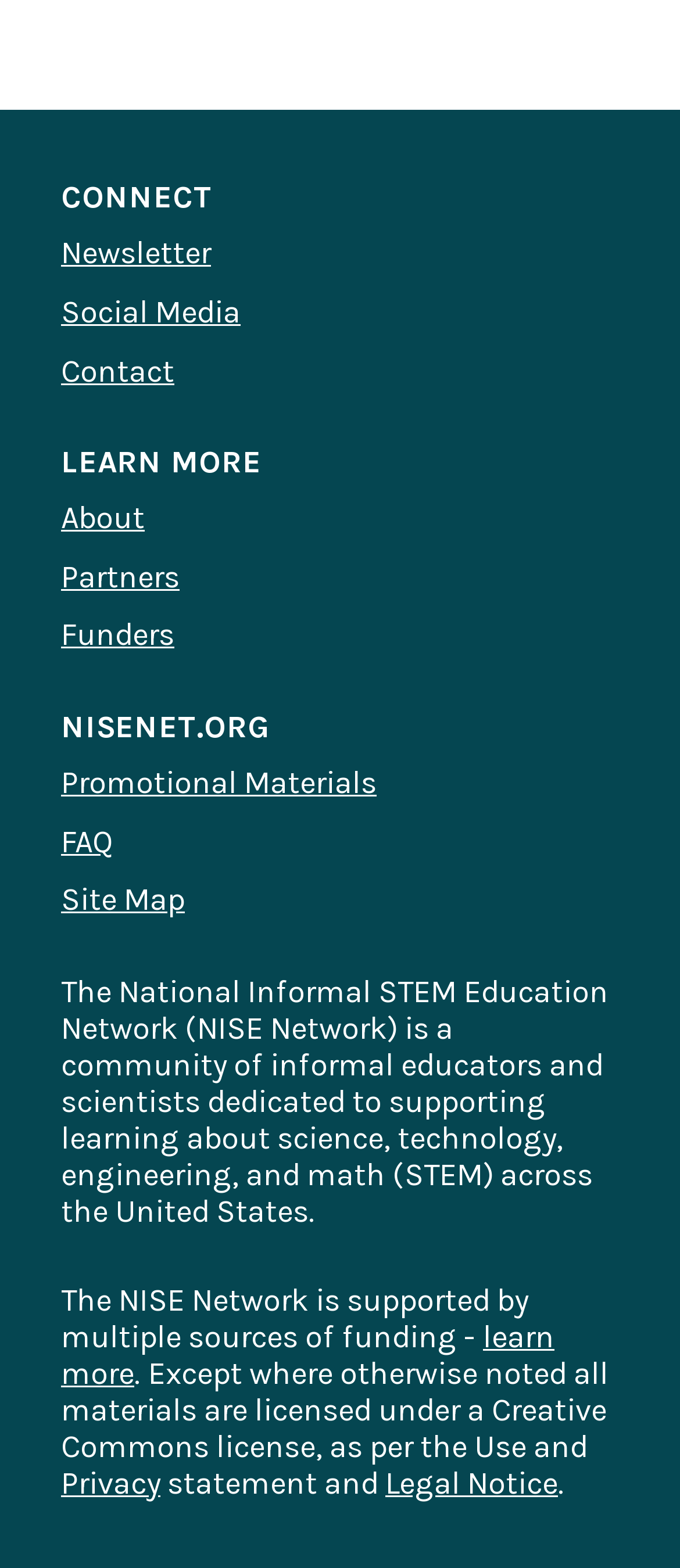Respond to the following question with a brief word or phrase:
What is the name of the network?

NISE Network